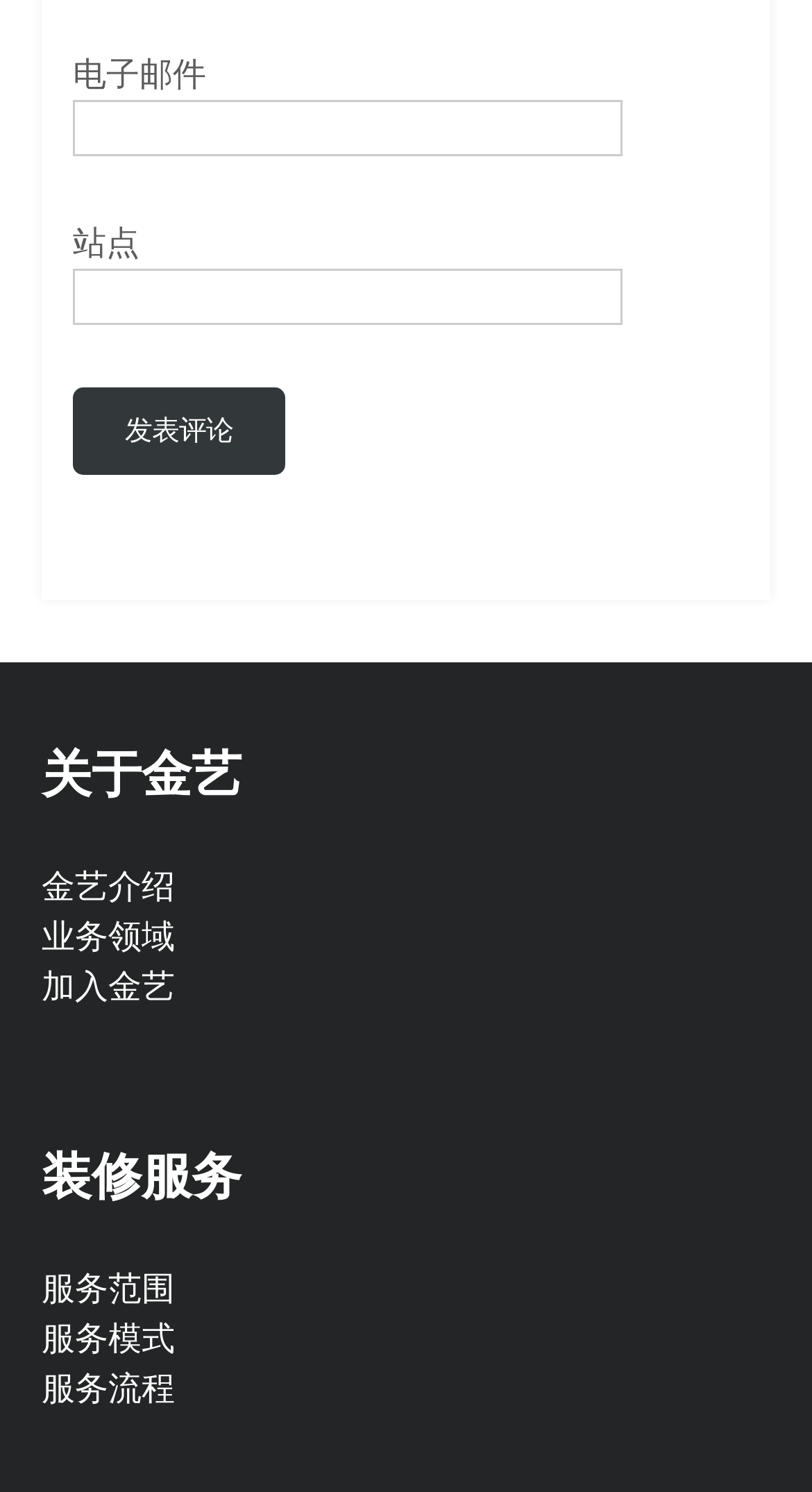Find the bounding box coordinates of the clickable area required to complete the following action: "input site".

[0.09, 0.179, 0.766, 0.217]